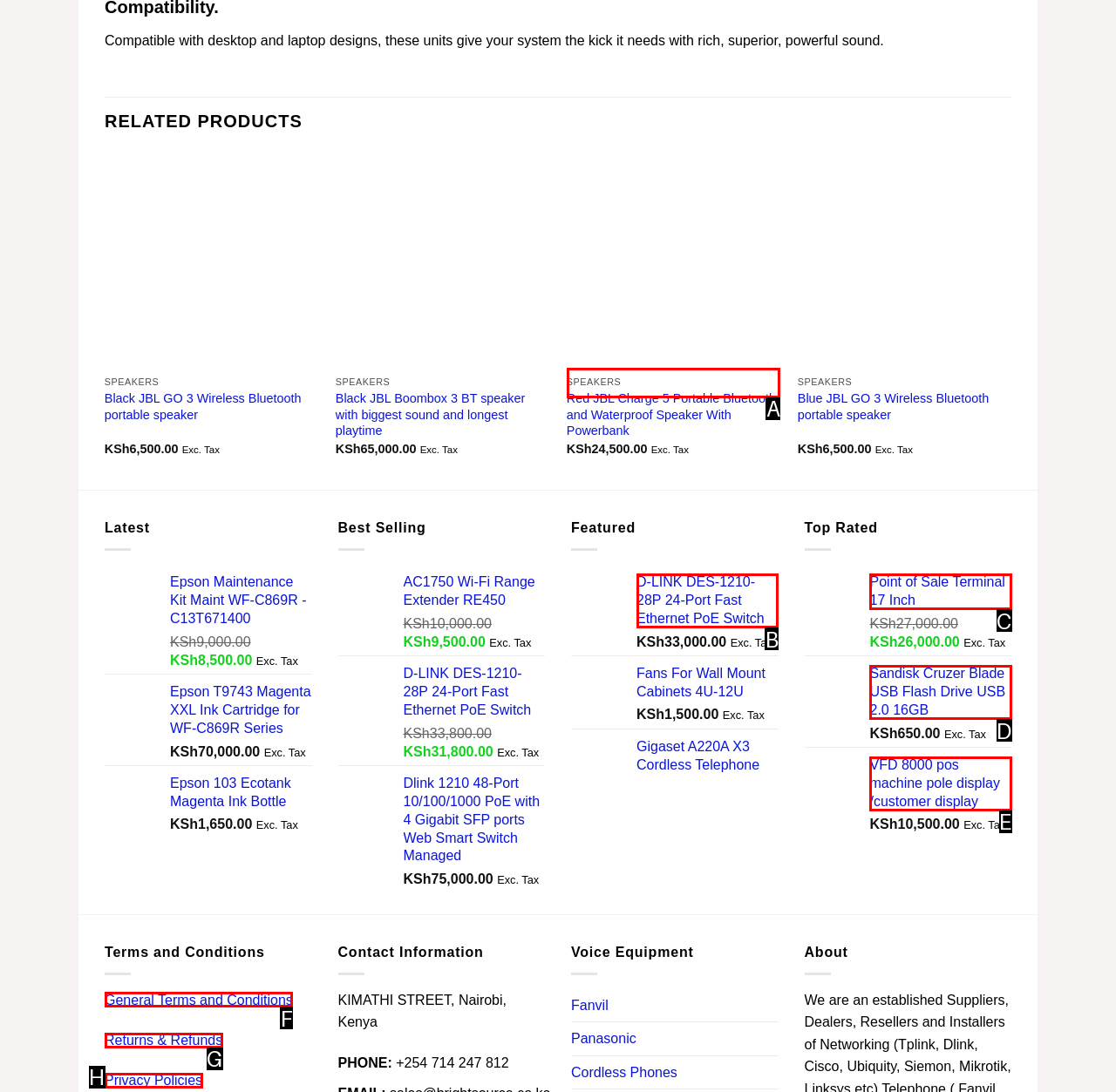Tell me which one HTML element I should click to complete the following task: Quick view of Red JBL Charge 5 Portable Bluetooth and Waterproof Speaker With Powerbank Answer with the option's letter from the given choices directly.

A